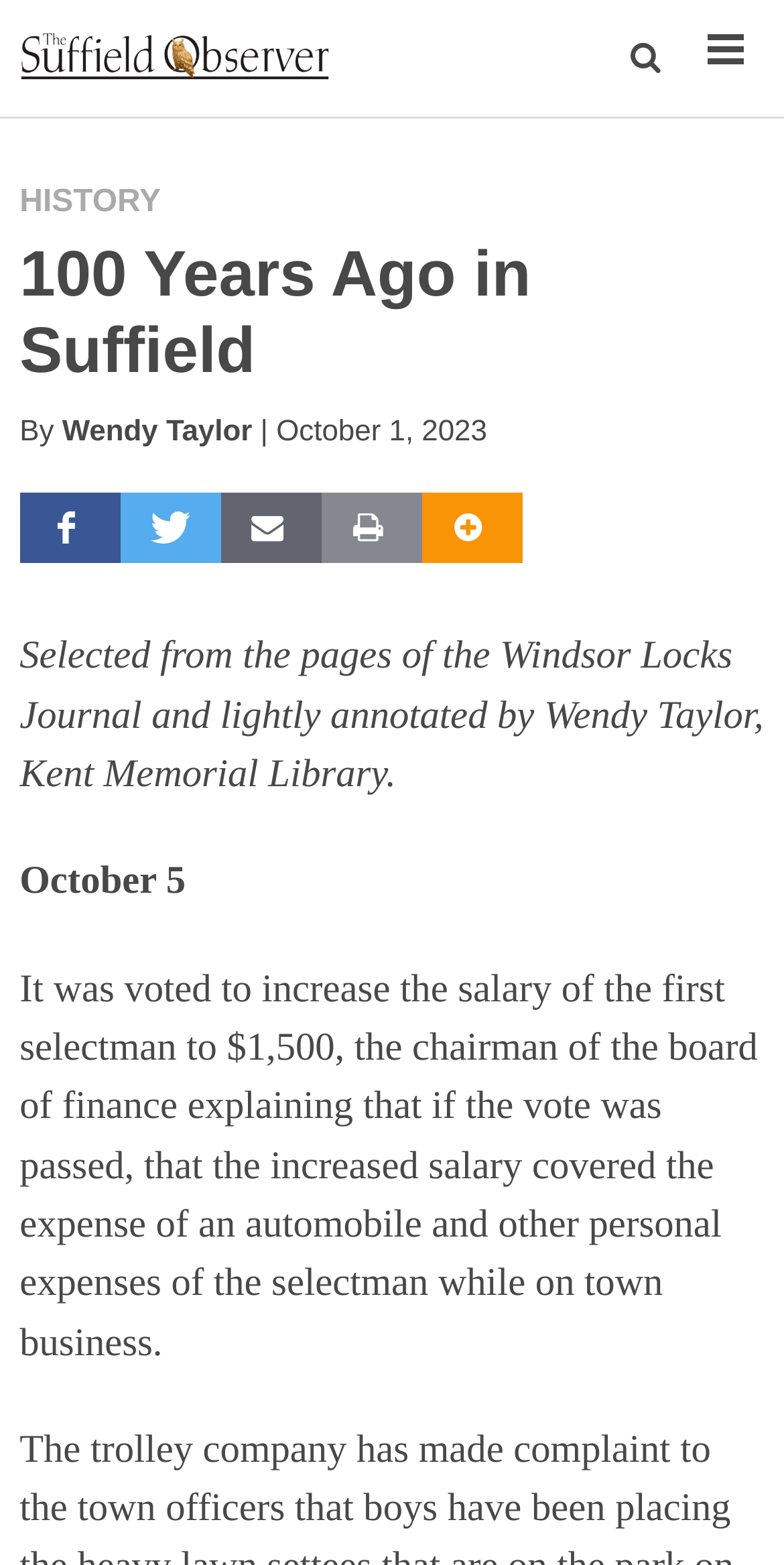Specify the bounding box coordinates of the area to click in order to follow the given instruction: "Click the 'p' link."

[0.025, 0.315, 0.153, 0.36]